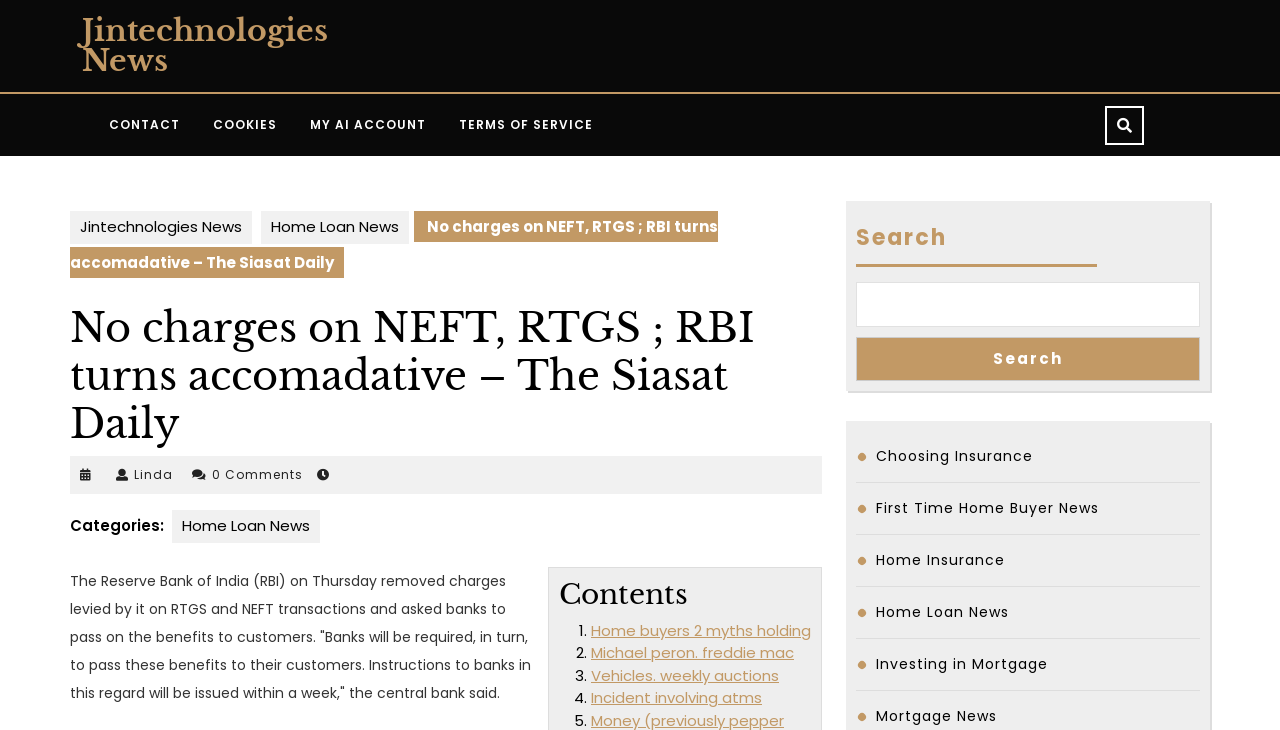Given the content of the image, can you provide a detailed answer to the question?
What is the main topic of the webpage?

Based on the webpage content, I can see that the main topic is related to home loan news, as there are multiple links and headings mentioning home loan and related topics.